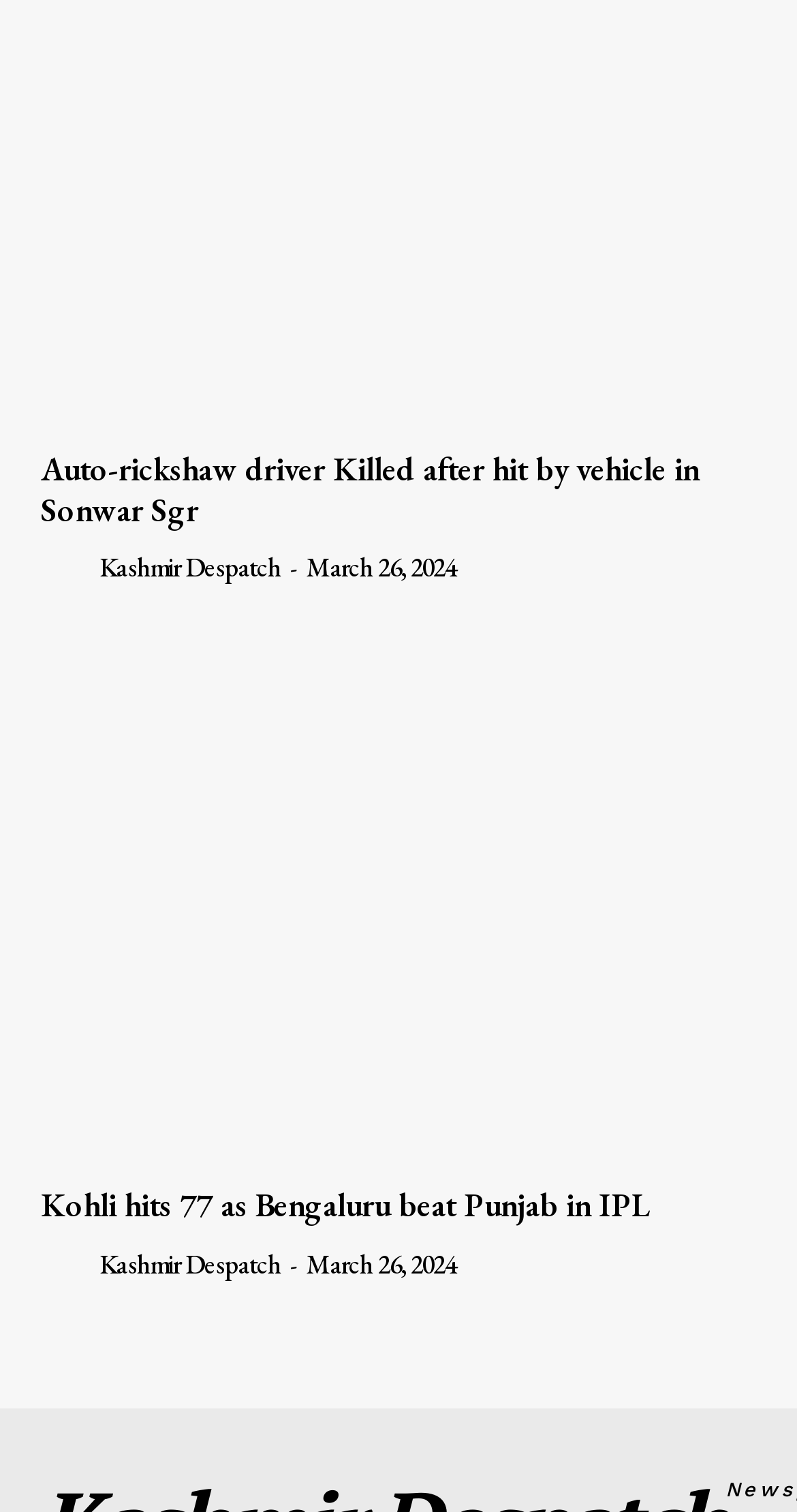Identify the bounding box coordinates of the HTML element based on this description: "Leh & Kargil".

[0.456, 0.306, 0.662, 0.335]